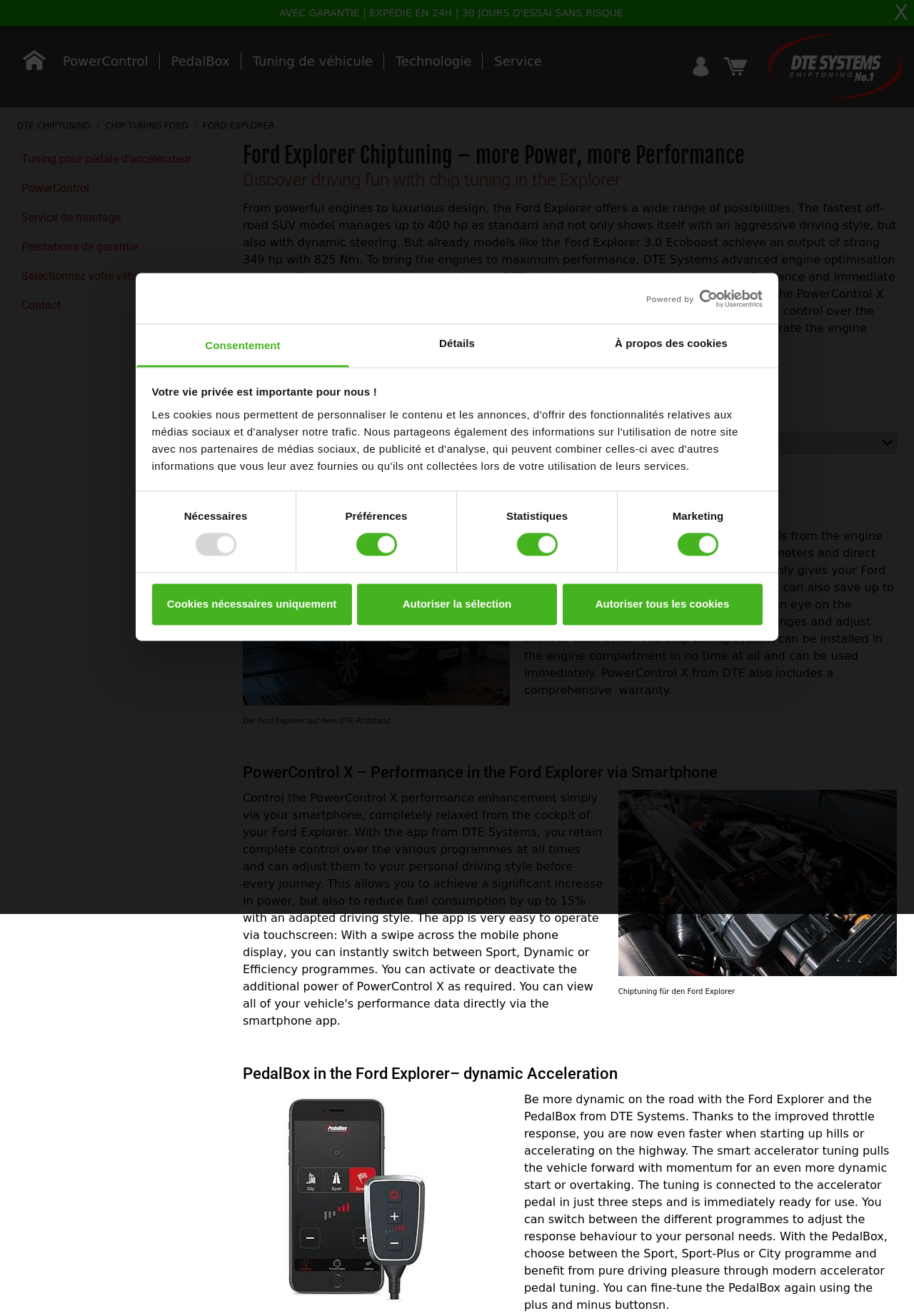Can you provide the bounding box coordinates for the element that should be clicked to implement the instruction: "Click the 'Der Ford Explorer auf dem DTE Prüfstand' link"?

[0.266, 0.401, 0.558, 0.536]